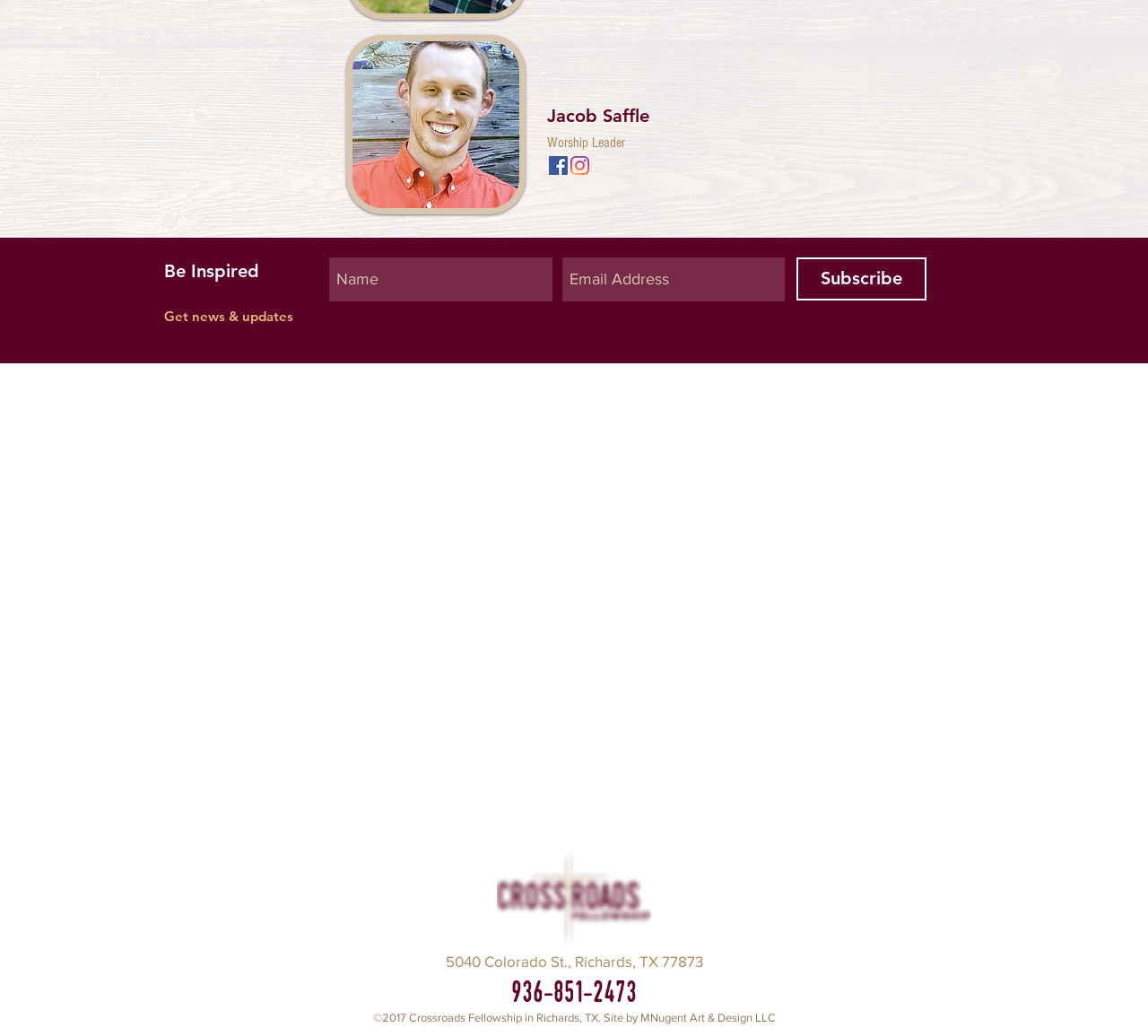What is the name of the company that designed the website?
Please respond to the question with a detailed and well-explained answer.

The answer can be found by looking at the link element with the company name, which is located at the bottom of the webpage.